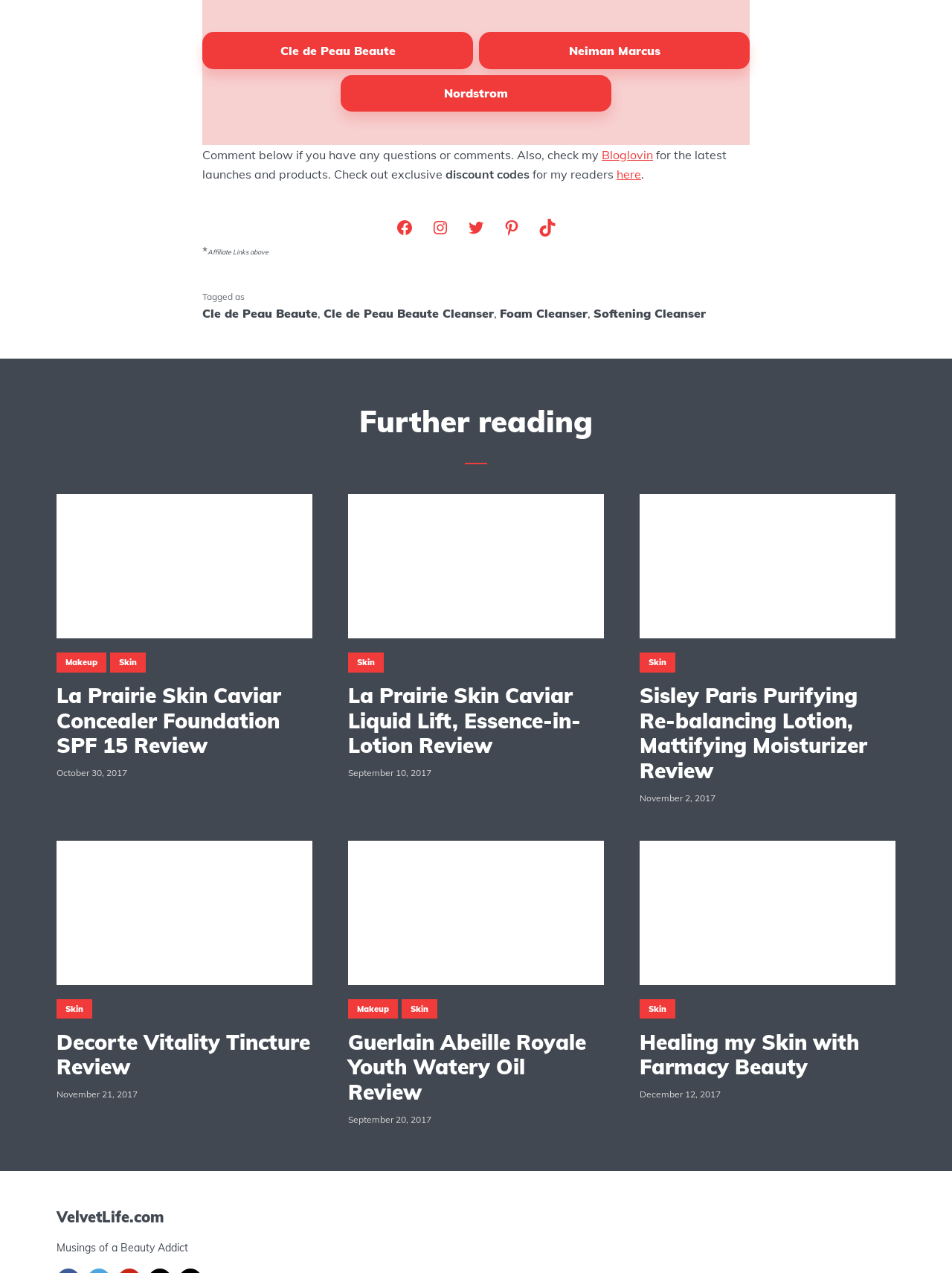Based on the element description, predict the bounding box coordinates (top-left x, top-left y, bottom-right x, bottom-right y) for the UI element in the screenshot: Cle de Peau Beaute

[0.212, 0.025, 0.497, 0.054]